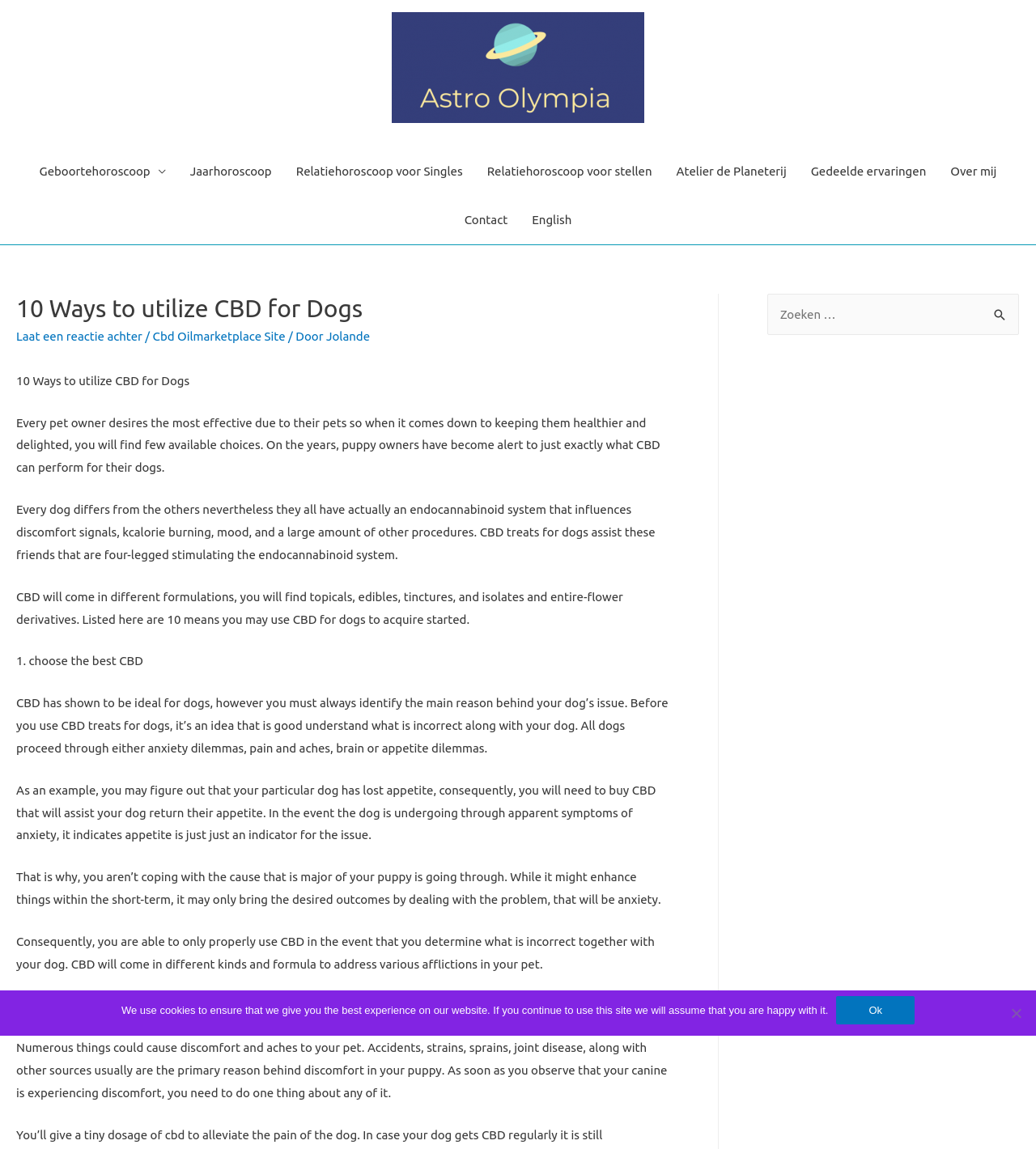Locate the bounding box coordinates of the element I should click to achieve the following instruction: "View the Lunar Homesteading Concept".

None